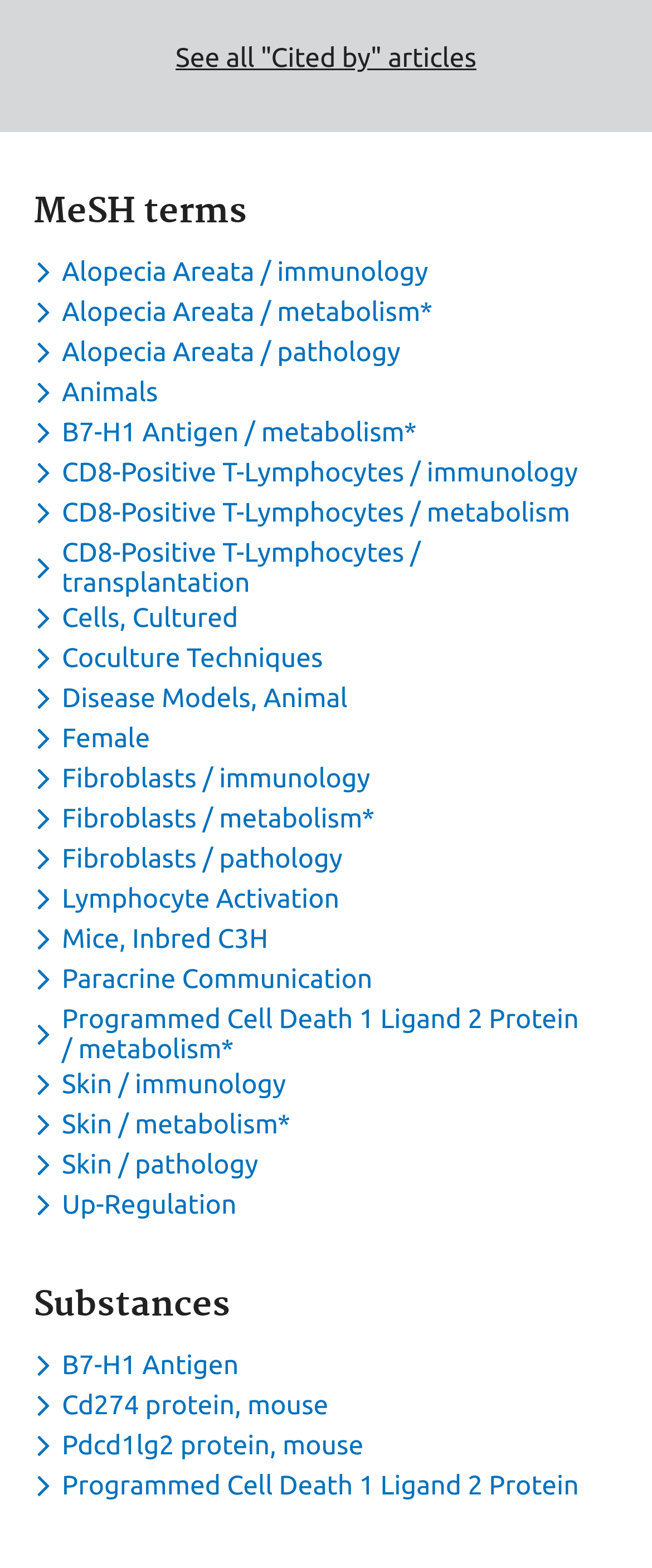What is the first MeSH term? Please answer the question using a single word or phrase based on the image.

Alopecia Areata / immunology